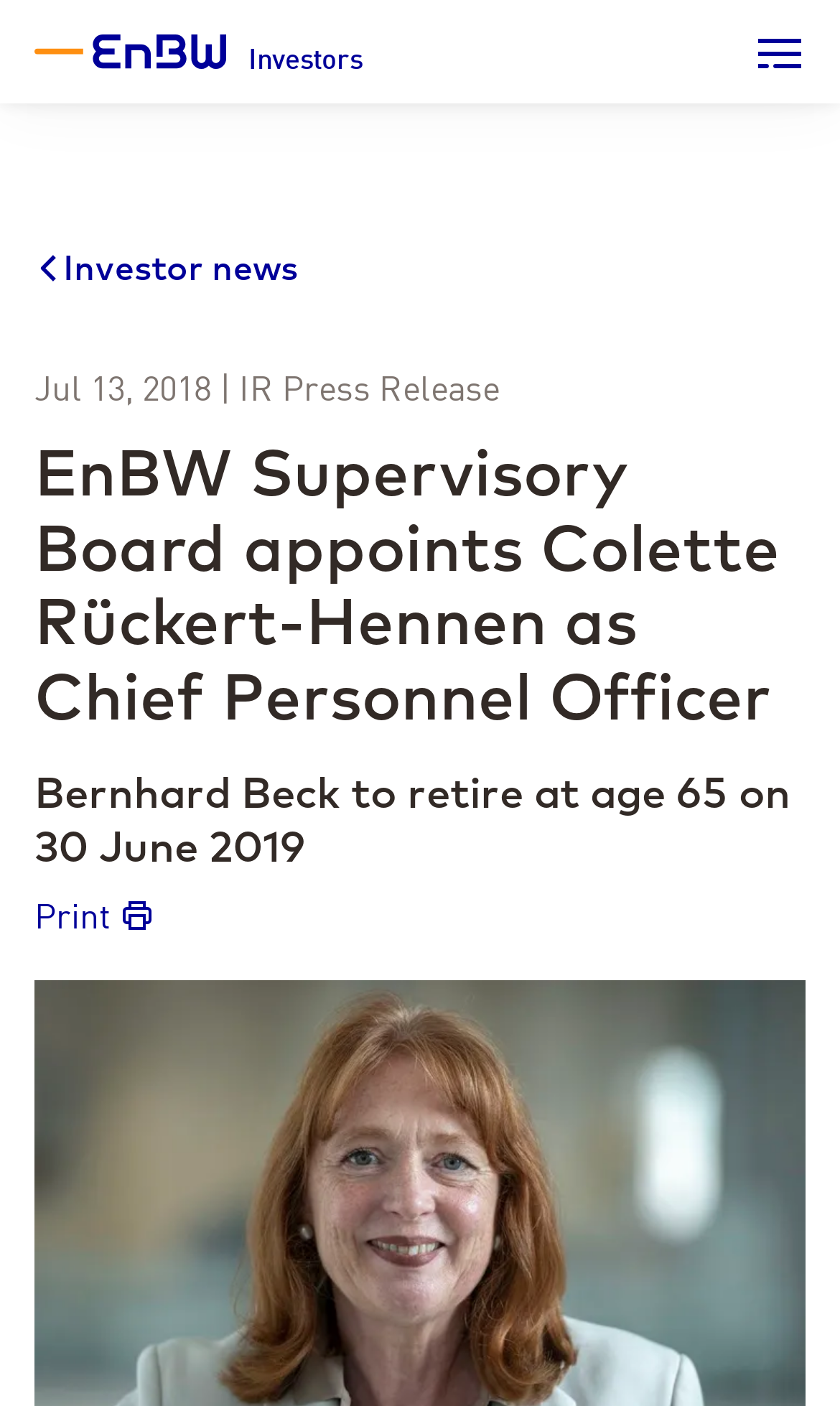Offer a detailed explanation of the webpage layout and contents.

The webpage appears to be a news article or press release from EnBW, a company in the energy sector. At the top left corner, there is a logo image. Below the logo, there is a navigation menu with a link to "Investors" and a dropdown menu with a link to "Investor news". 

To the right of the navigation menu, there is a date "Jul 13, 2018" followed by a label "IR Press Release". Below this, there is a main heading that announces the appointment of Colette Rückert-Hennen as Chief Personnel Officer by the EnBW Supervisory Board. 

Further down, there is a paragraph of text that mentions Bernhard Beck's retirement at the age of 65, effective June 30, 2019. At the bottom left corner, there is a link to print the page.